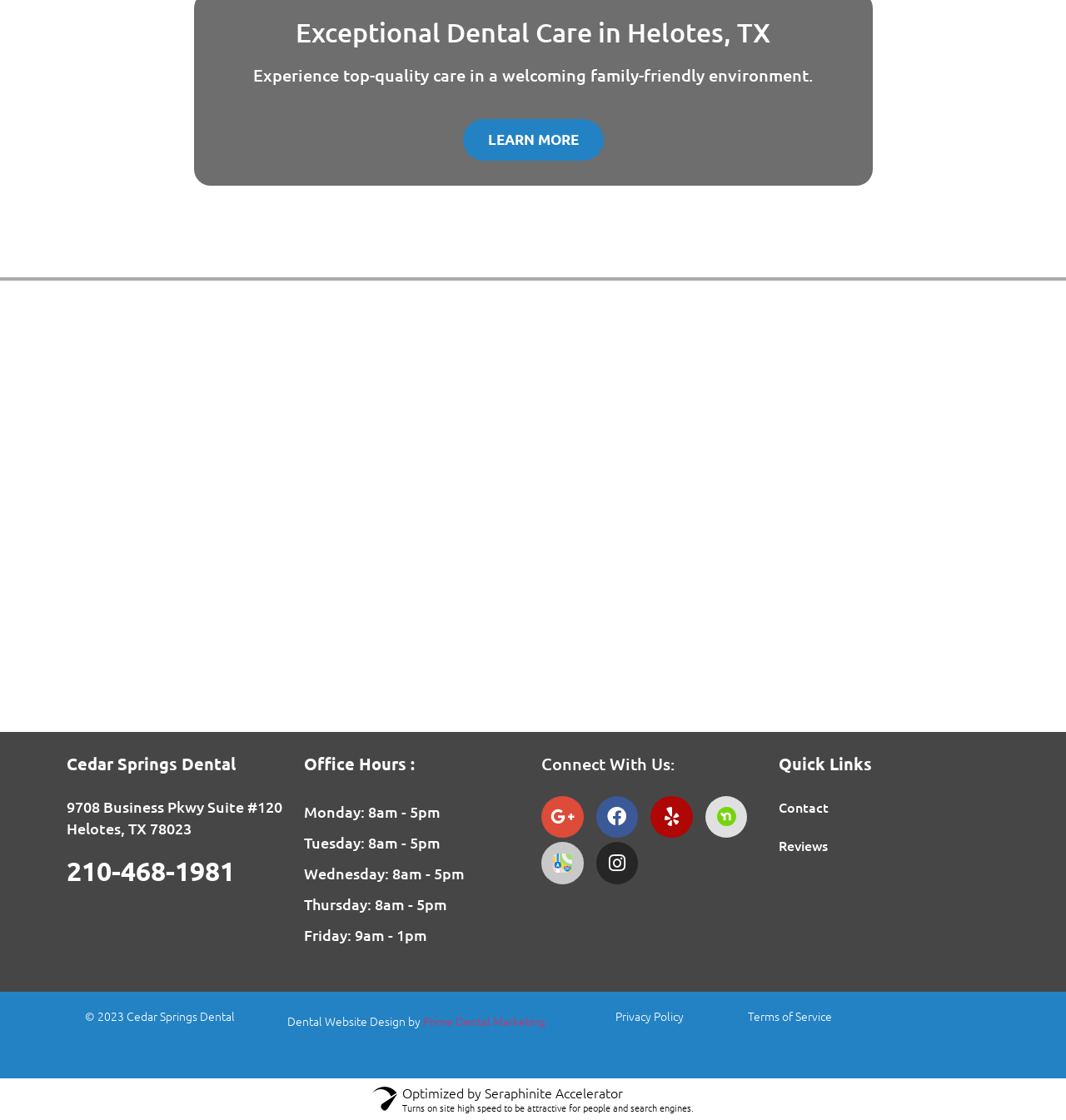What is the copyright year of the webpage?
Use the information from the screenshot to give a comprehensive response to the question.

I found the copyright year of the webpage by looking at the heading element with the text '© 2023 Cedar Springs Dental' located at the bottom-left corner of the webpage.